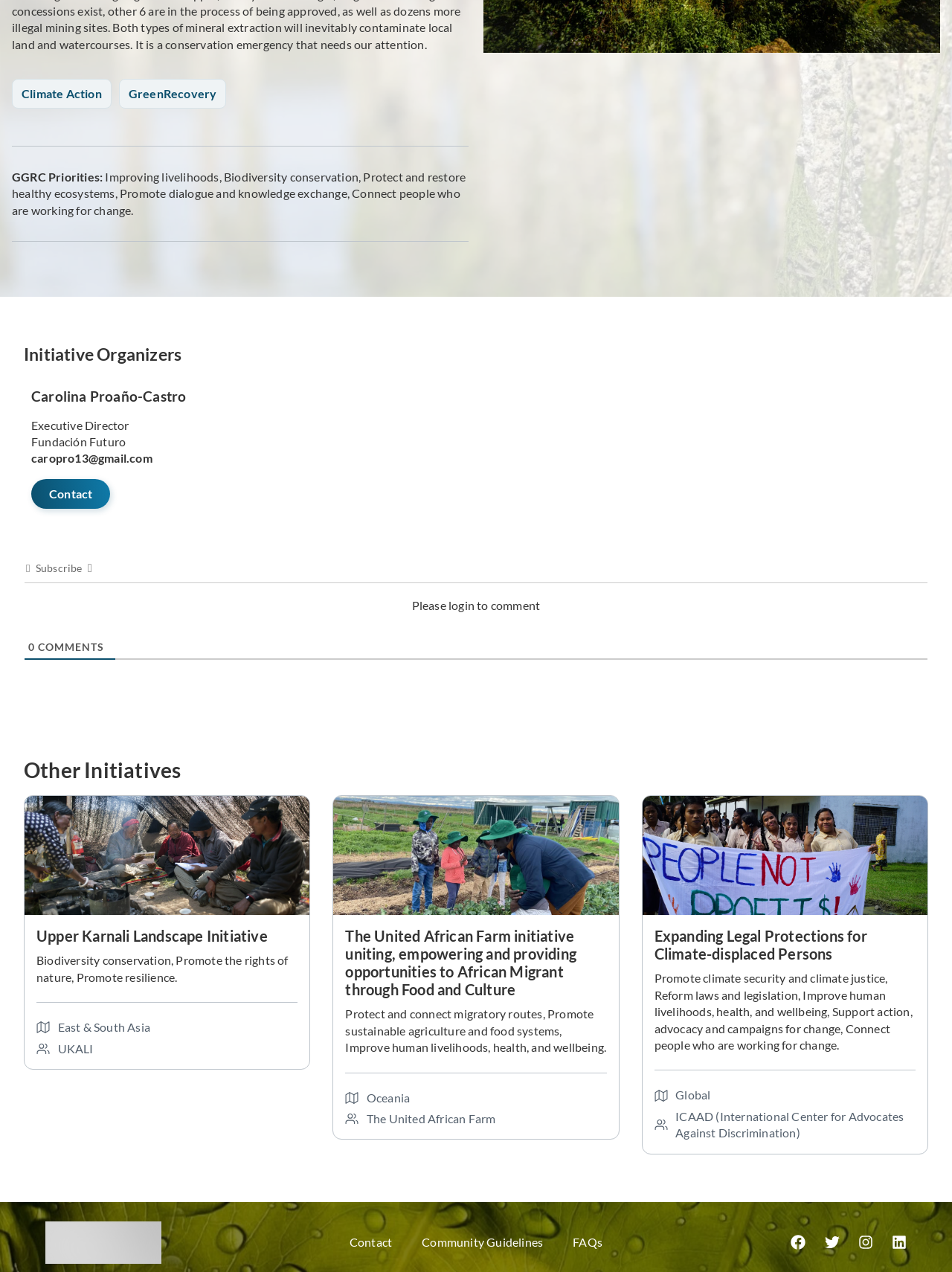Using the provided element description: "Contact", identify the bounding box coordinates. The coordinates should be four floats between 0 and 1 in the order [left, top, right, bottom].

[0.033, 0.377, 0.116, 0.4]